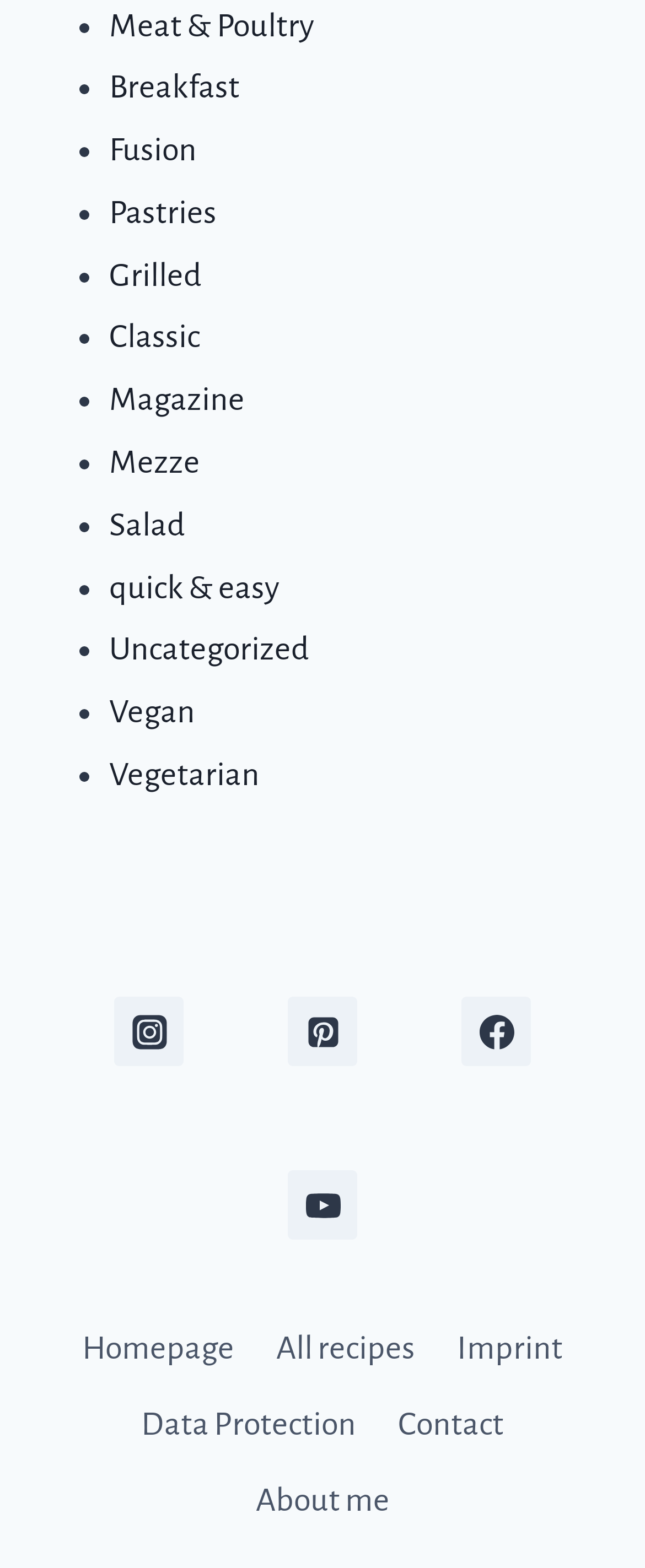Based on the image, give a detailed response to the question: What is the title of the first article?

I looked at the article element inside the first tabpanel, and found a heading element with the text 'Sweet potato “Hummus'.